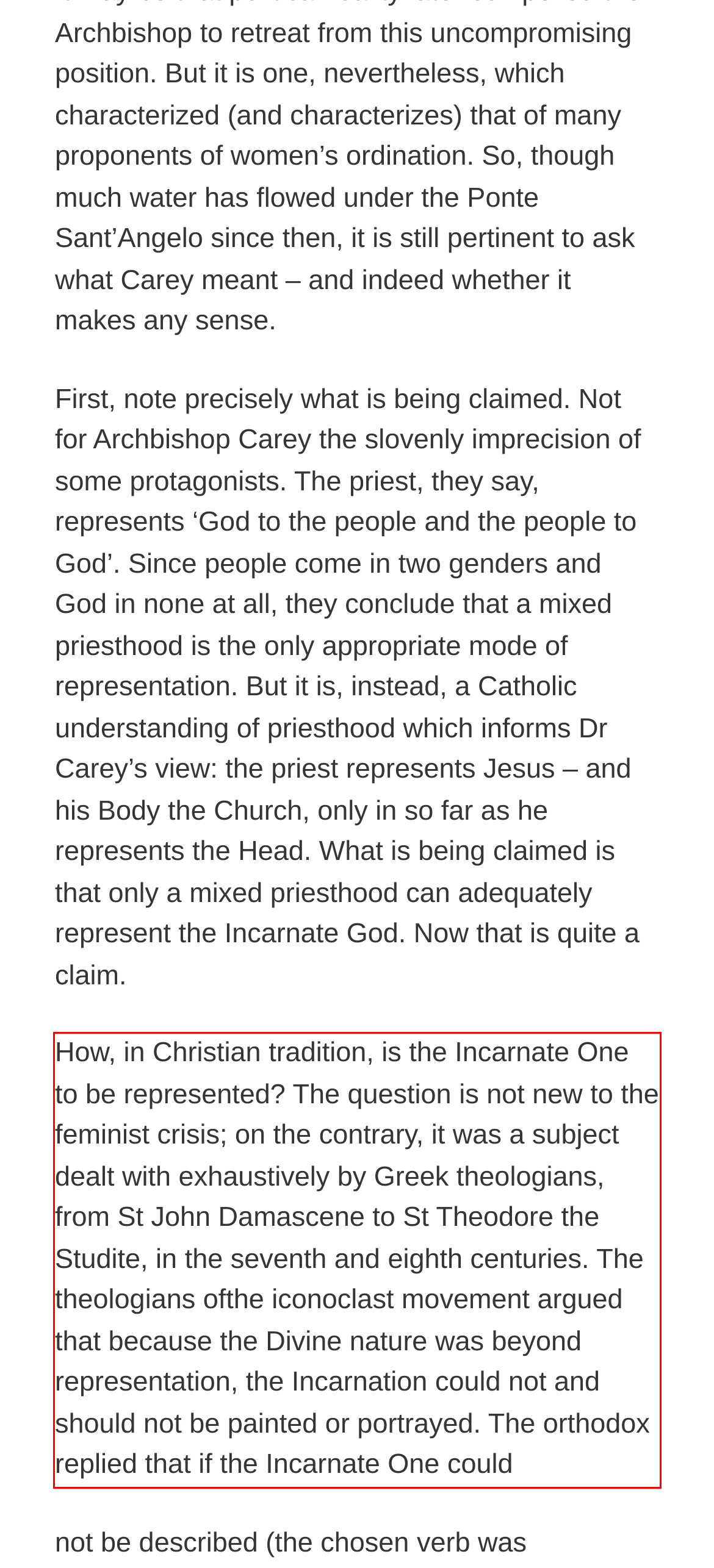Using the provided screenshot, read and generate the text content within the red-bordered area.

How, in Christian tradition, is the Incarnate One to be represented? The question is not new to the feminist crisis; on the contrary, it was a subject dealt with exhaustively by Greek theologians, from St John Damascene to St Theodore the Studite, in the seventh and eighth centuries. The theologians ofthe iconoclast movement argued that because the Divine nature was beyond representation, the Incarnation could not and should not be painted or portrayed. The orthodox replied that if the Incarnate One could